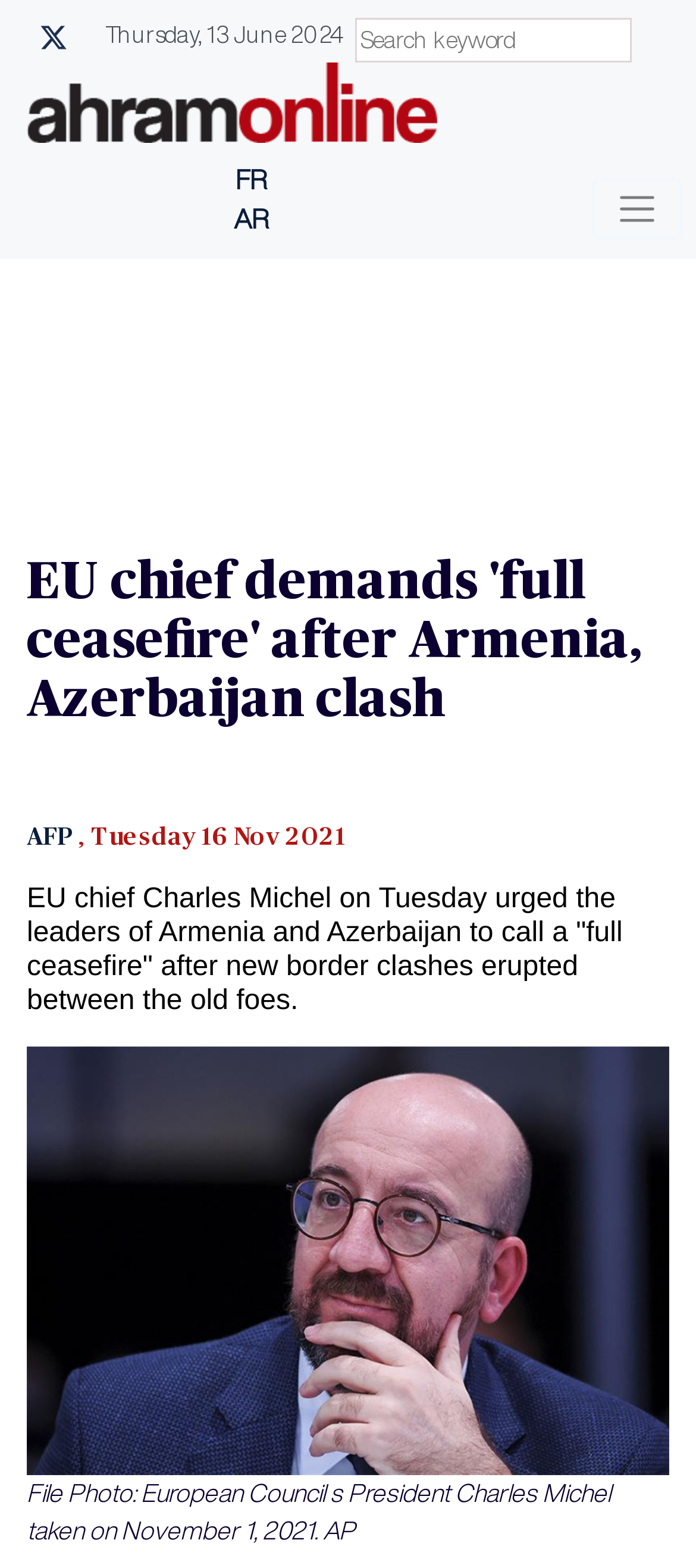Identify the bounding box for the UI element that is described as follows: "name="ctl00$search_text" placeholder="Search keyword"".

[0.51, 0.011, 0.908, 0.04]